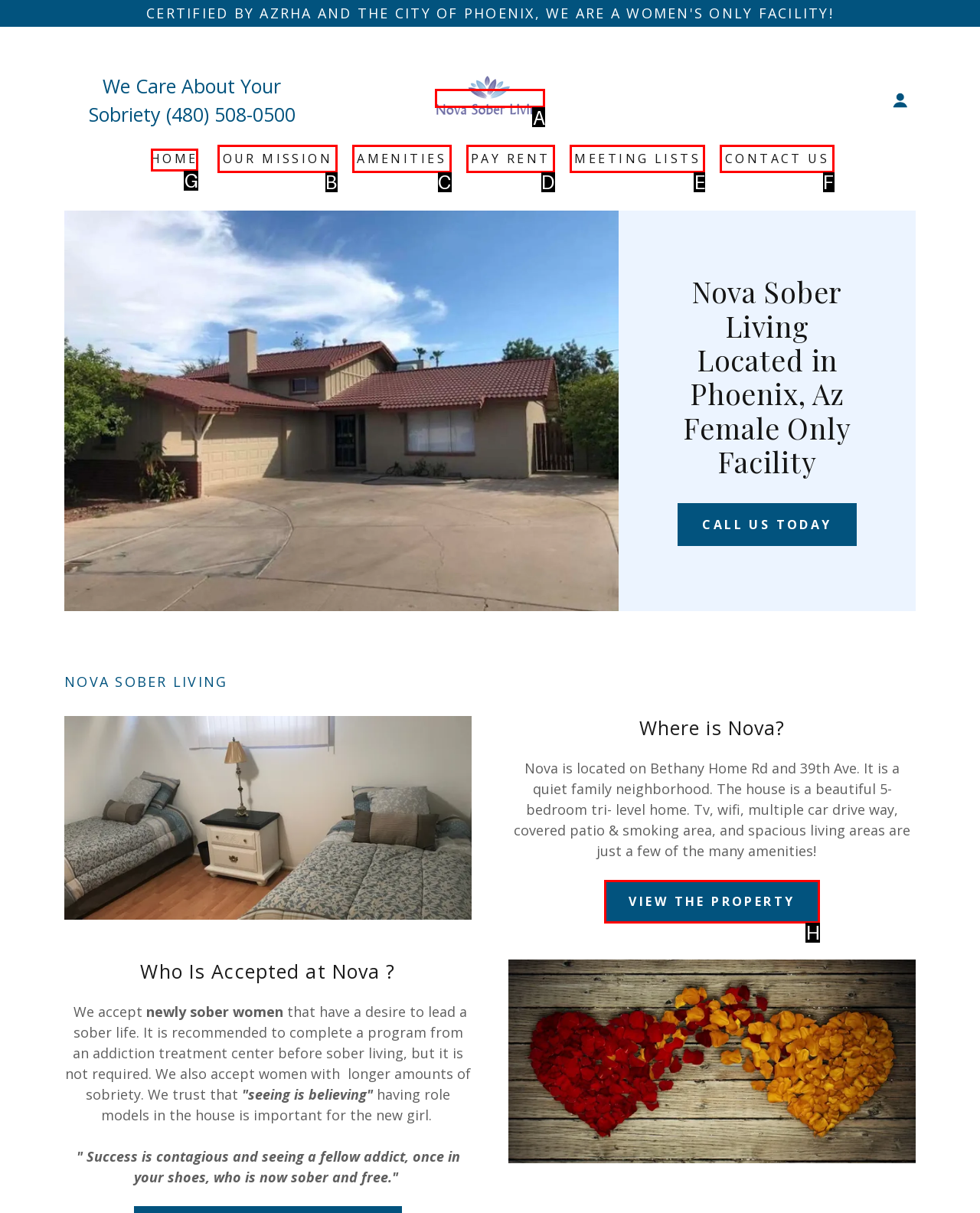Pick the right letter to click to achieve the task: Click on the HOME link
Answer with the letter of the correct option directly.

G